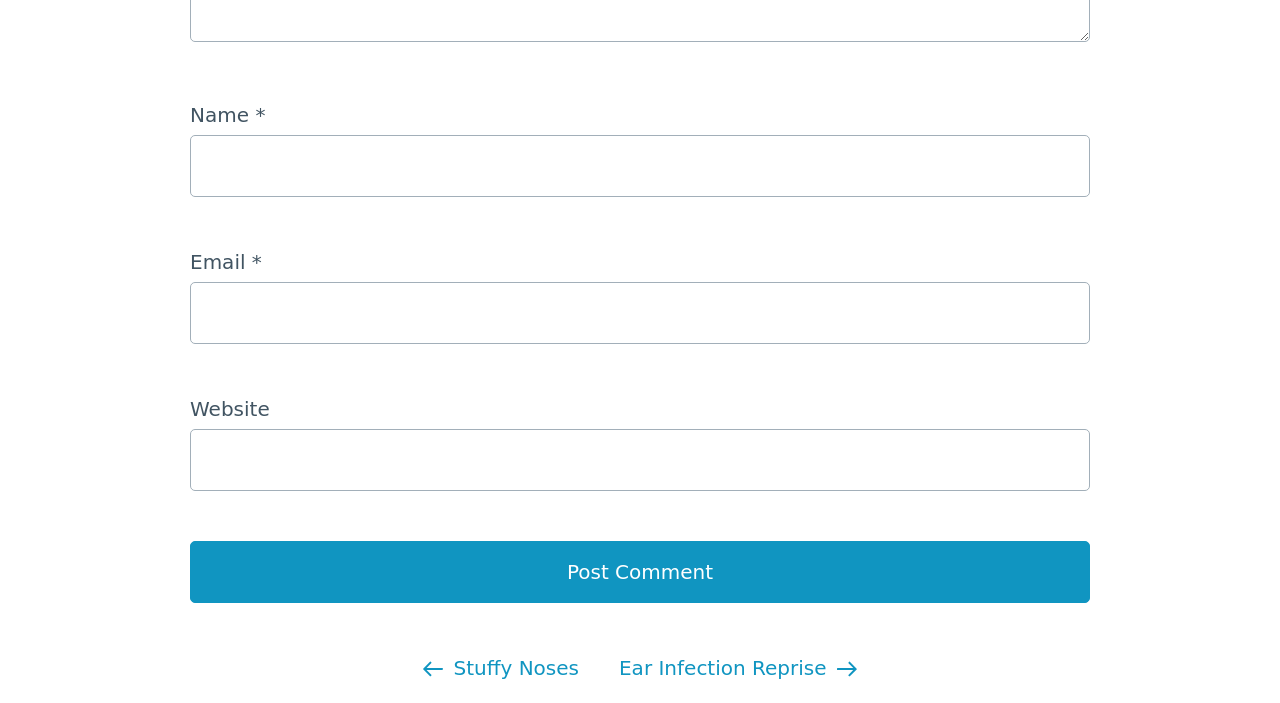Please give a succinct answer using a single word or phrase:
How many links are under the 'Posts' navigation?

2